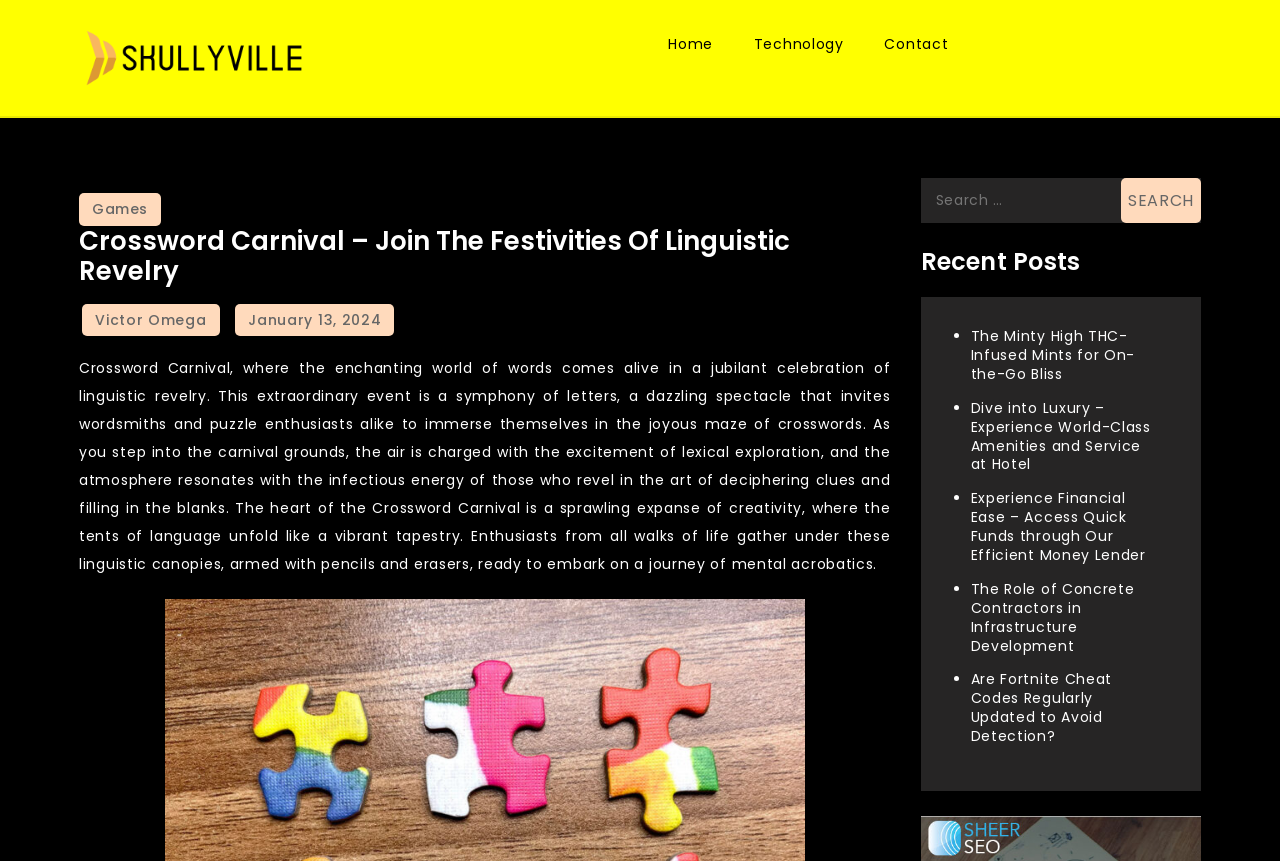Please locate the bounding box coordinates of the element that needs to be clicked to achieve the following instruction: "Search for something". The coordinates should be four float numbers between 0 and 1, i.e., [left, top, right, bottom].

[0.876, 0.207, 0.938, 0.259]